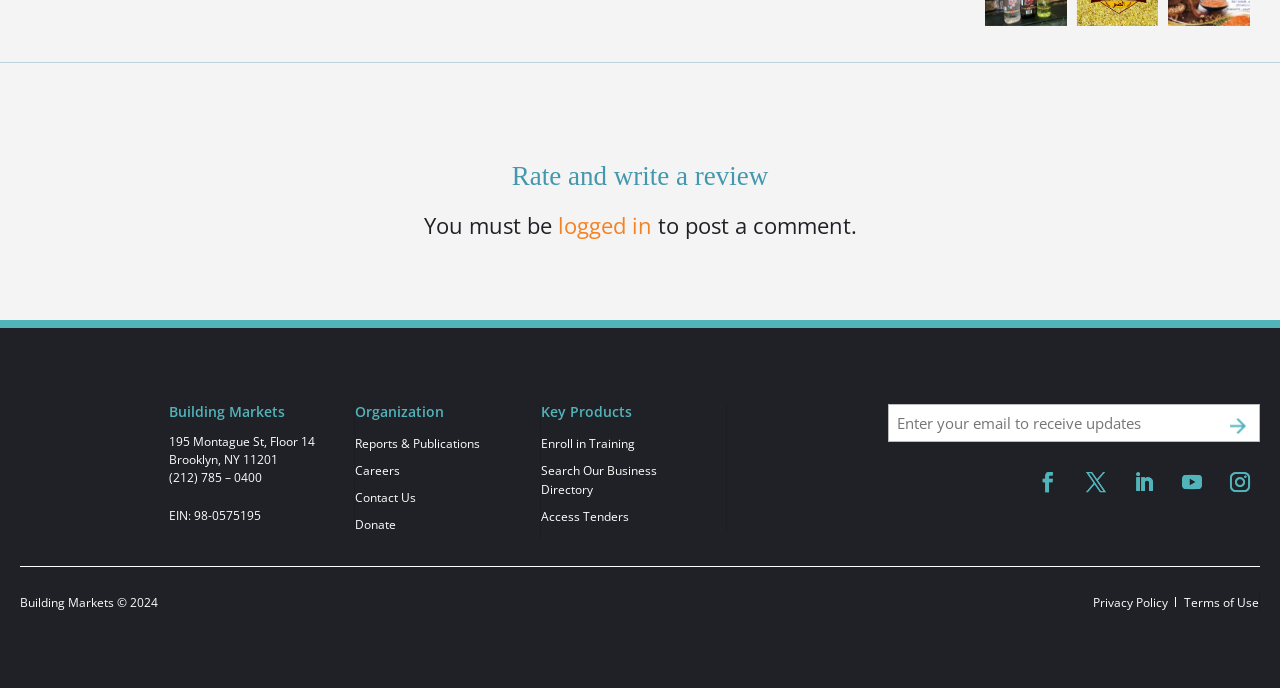Give a one-word or short-phrase answer to the following question: 
What are the key products of Building Markets?

Enroll in Training, Search Our Business Directory, Access Tenders